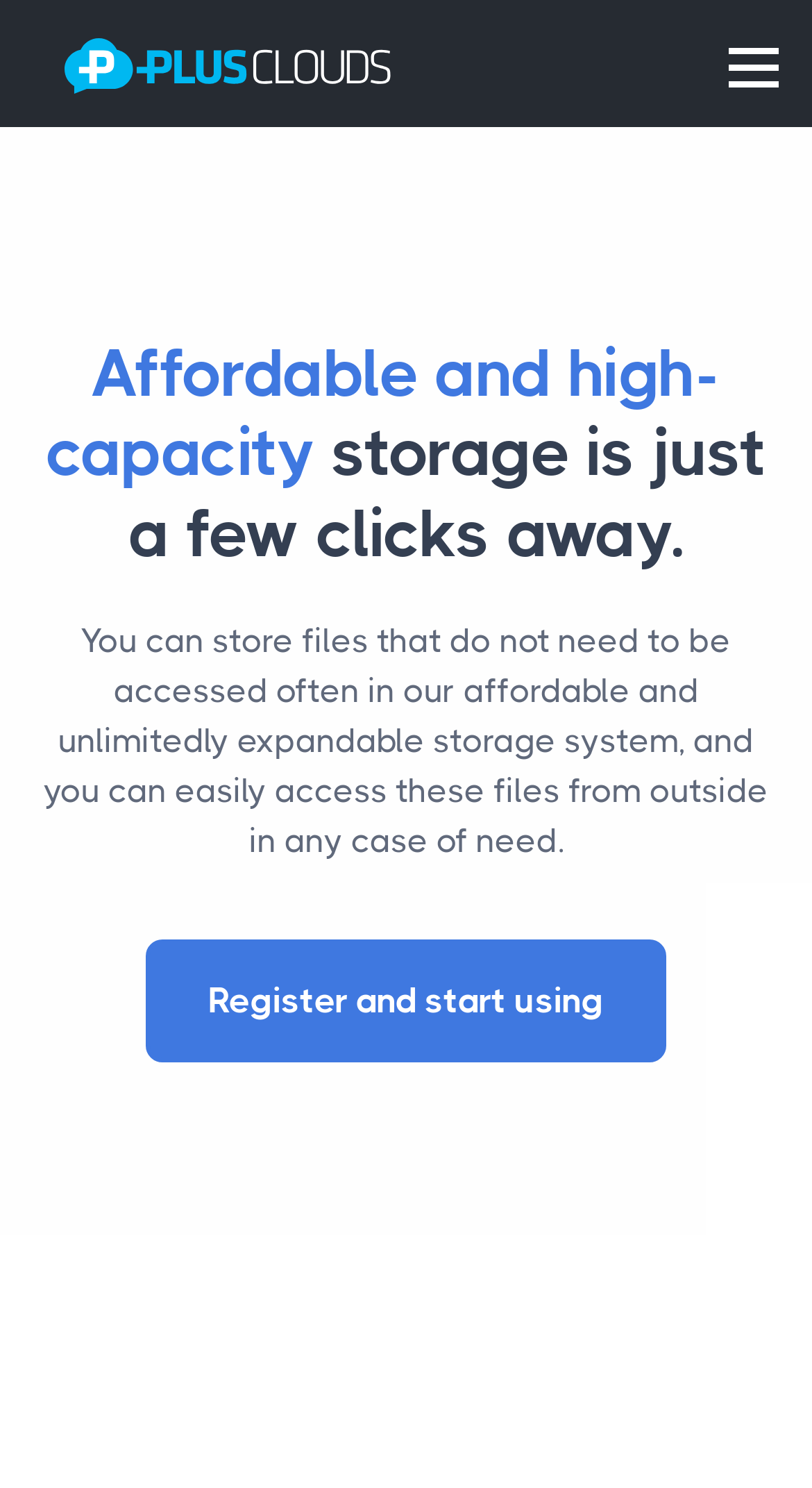Please find the bounding box for the following UI element description. Provide the coordinates in (top-left x, top-left y, bottom-right x, bottom-right y) format, with values between 0 and 1: alt="PlusClouds Bulut Bilişim"

[0.079, 0.03, 0.482, 0.053]